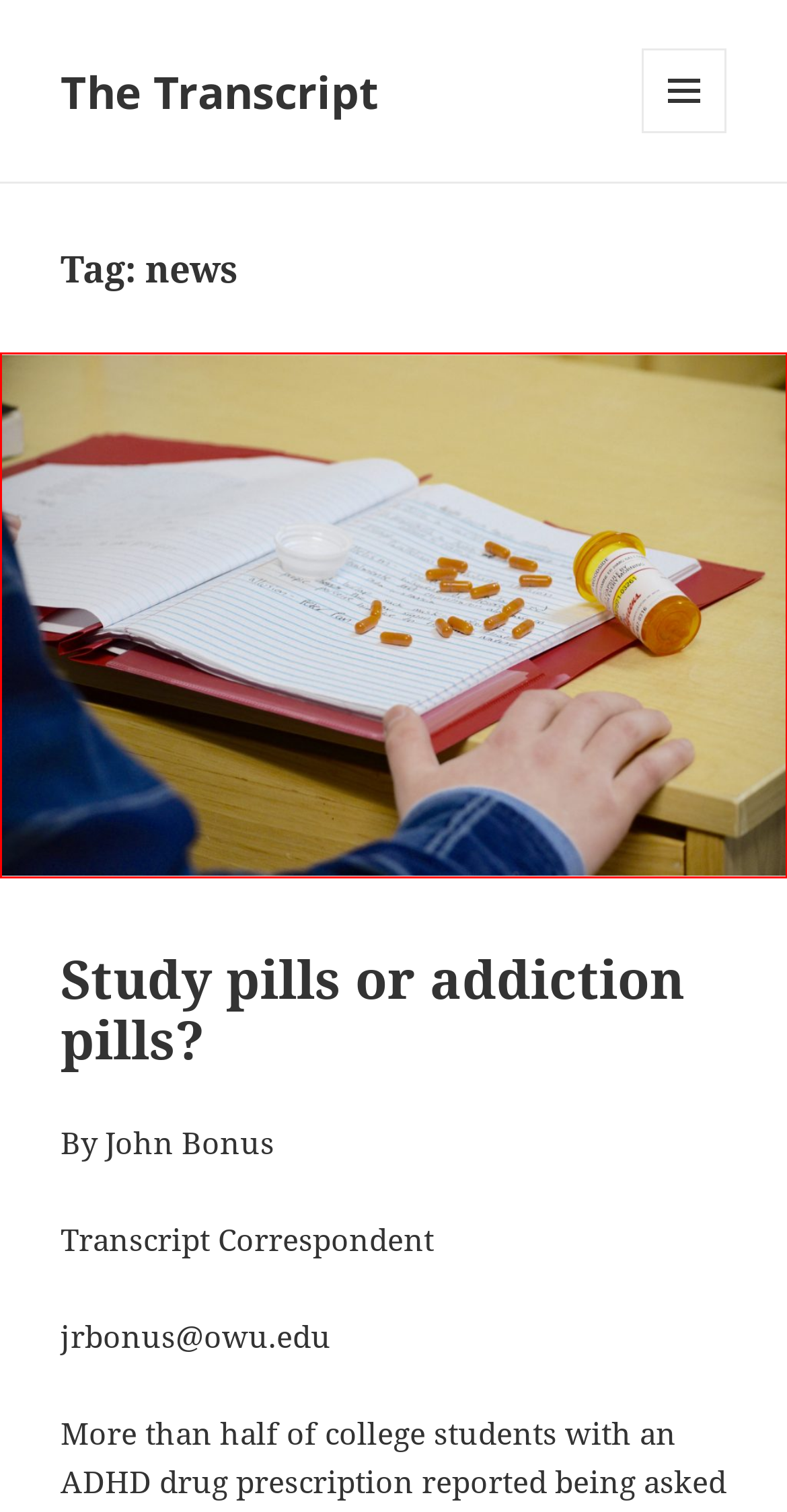You see a screenshot of a webpage with a red bounding box surrounding an element. Pick the webpage description that most accurately represents the new webpage after interacting with the element in the red bounding box. The options are:
A. Adderall – The Transcript
B. Opinion – The Transcript
C. Concerns of Increased Melting in Greenland – The Transcript
D. Study pills or addiction pills? – The Transcript
E. The Transcript – This is the archive of our old website
F. Extreme cold weather in Southeast China – The Transcript
G. Kira Bailey – The Transcript
H. #opinion – The Transcript

D